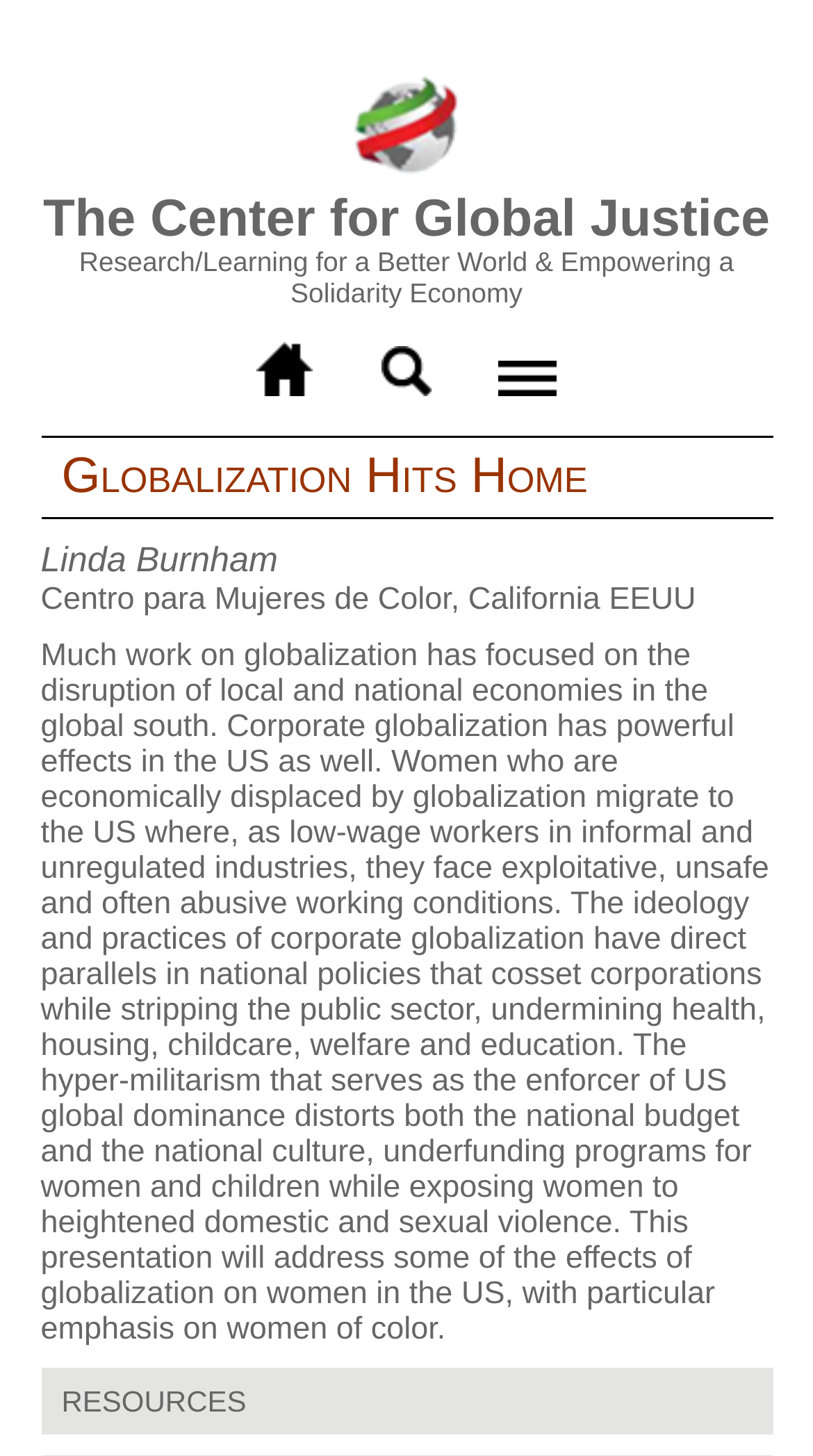What is the name of the author of the article?
Please utilize the information in the image to give a detailed response to the question.

The author's name is mentioned in the article section, which is a sub-element of the main content area. The text 'Linda Burnham' is a static text element located at the top of the article section.